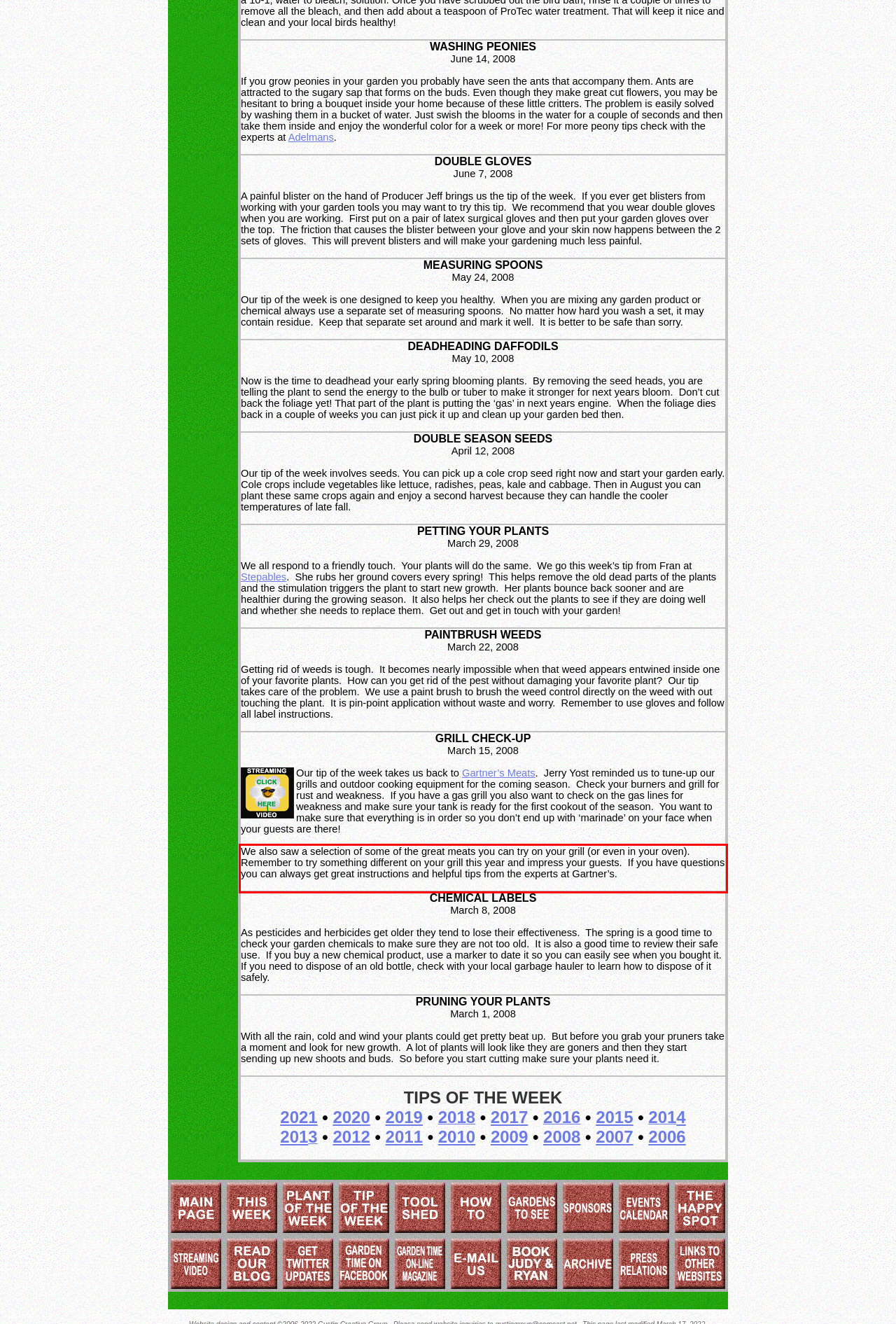You have a webpage screenshot with a red rectangle surrounding a UI element. Extract the text content from within this red bounding box.

We also saw a selection of some of the great meats you can try on your grill (or even in your oven). Remember to try something different on your grill this year and impress your guests. If you have questions you can always get great instructions and helpful tips from the experts at Gartner’s.